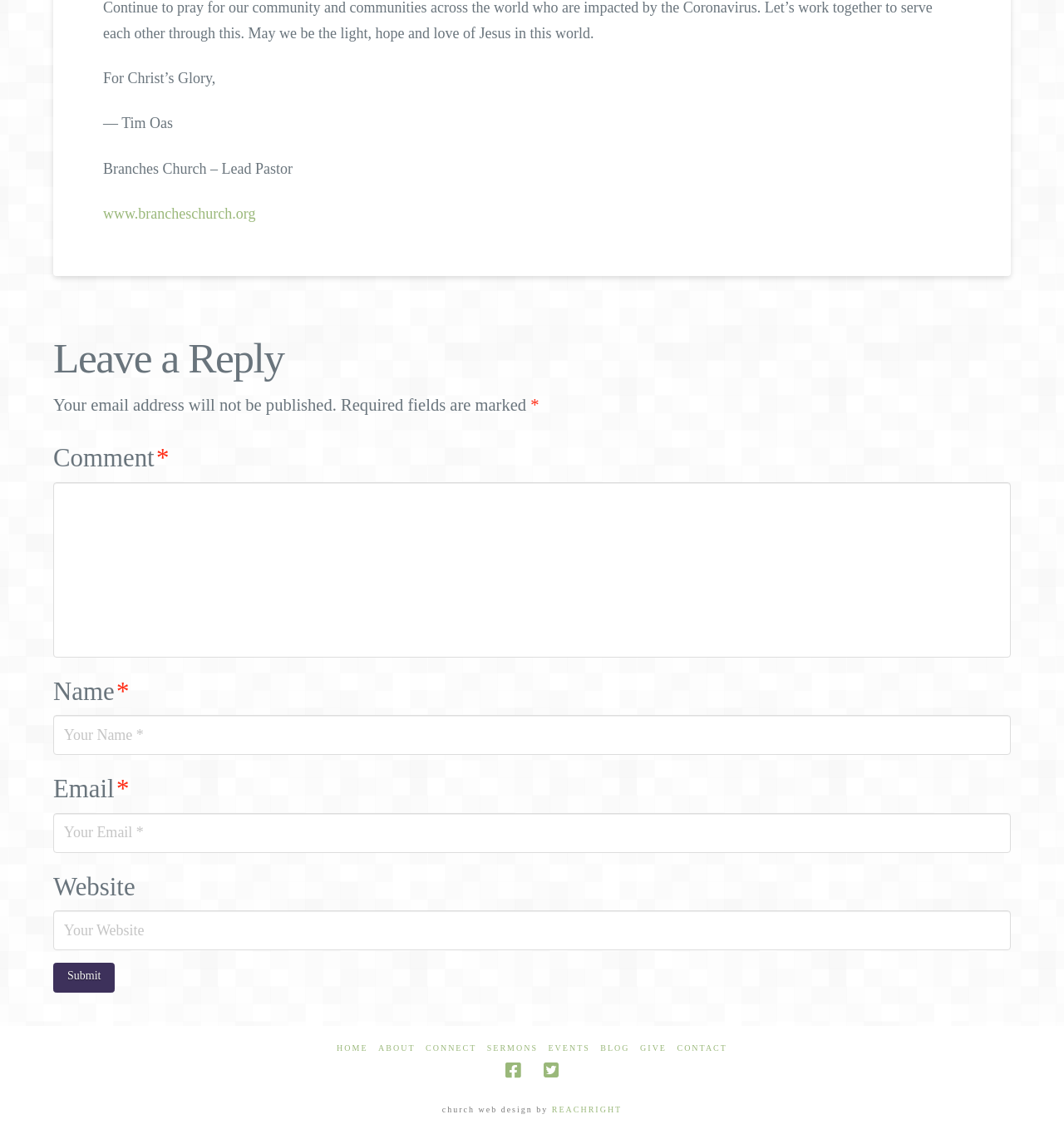Provide the bounding box coordinates for the area that should be clicked to complete the instruction: "Check the sermons".

[0.458, 0.919, 0.505, 0.929]